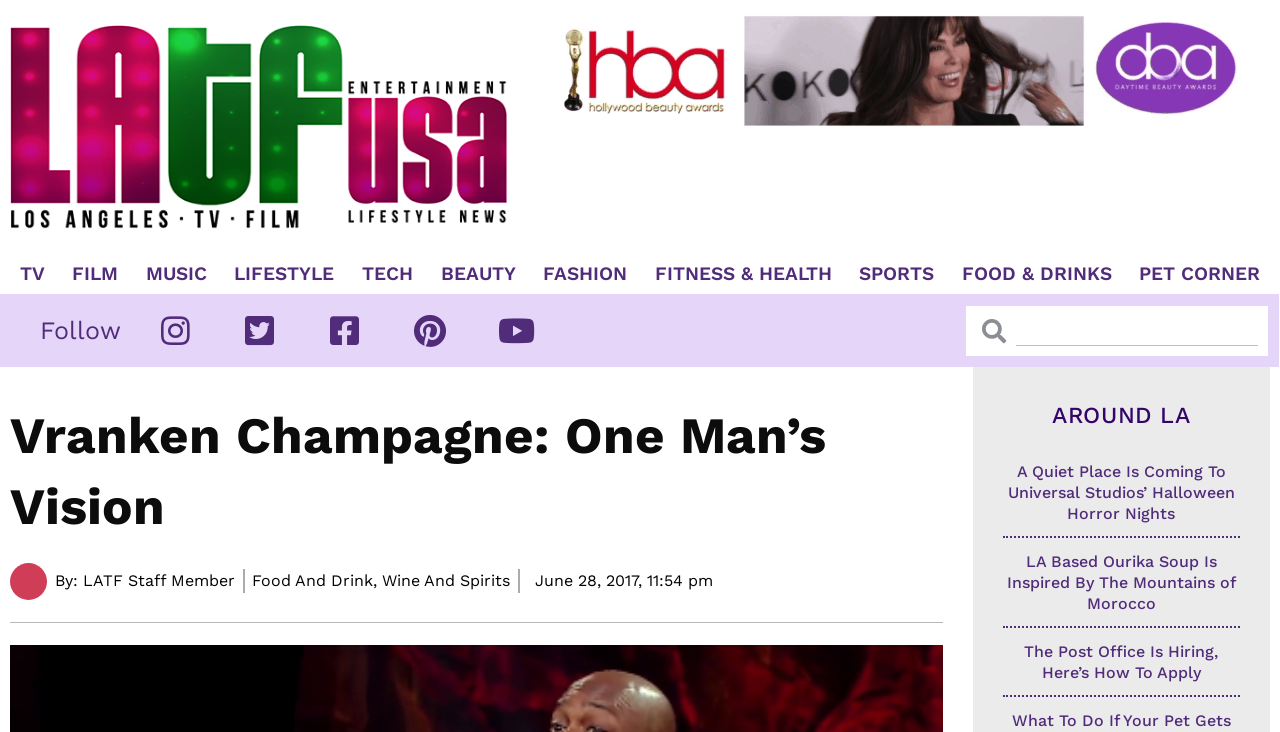Determine the bounding box coordinates of the element's region needed to click to follow the instruction: "Search for something". Provide these coordinates as four float numbers between 0 and 1, formatted as [left, top, right, bottom].

[0.794, 0.417, 0.983, 0.472]